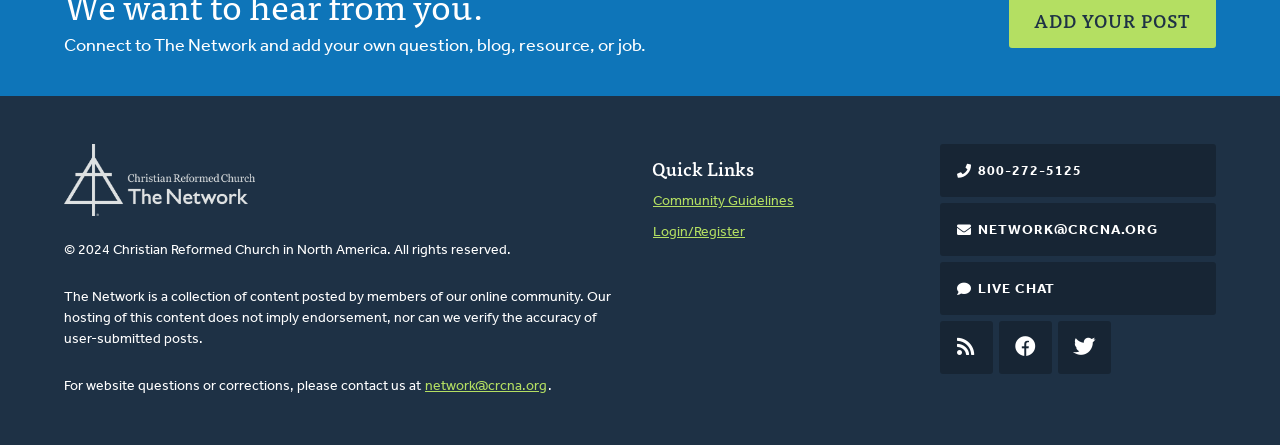Please predict the bounding box coordinates of the element's region where a click is necessary to complete the following instruction: "Contact us". The coordinates should be represented by four float numbers between 0 and 1, i.e., [left, top, right, bottom].

[0.05, 0.85, 0.331, 0.883]